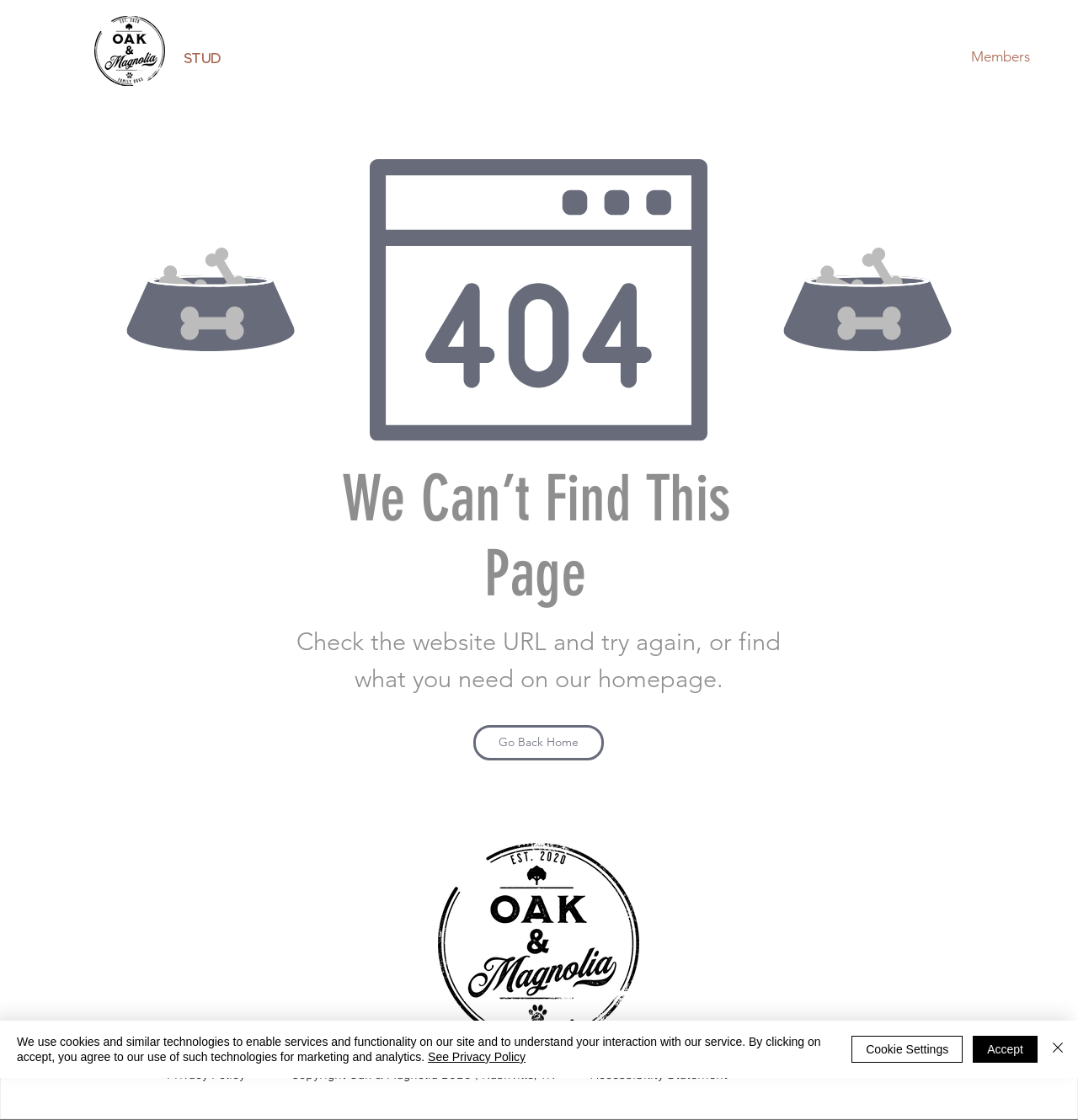Give a one-word or short-phrase answer to the following question: 
How many dog bowls are shown on this page?

2